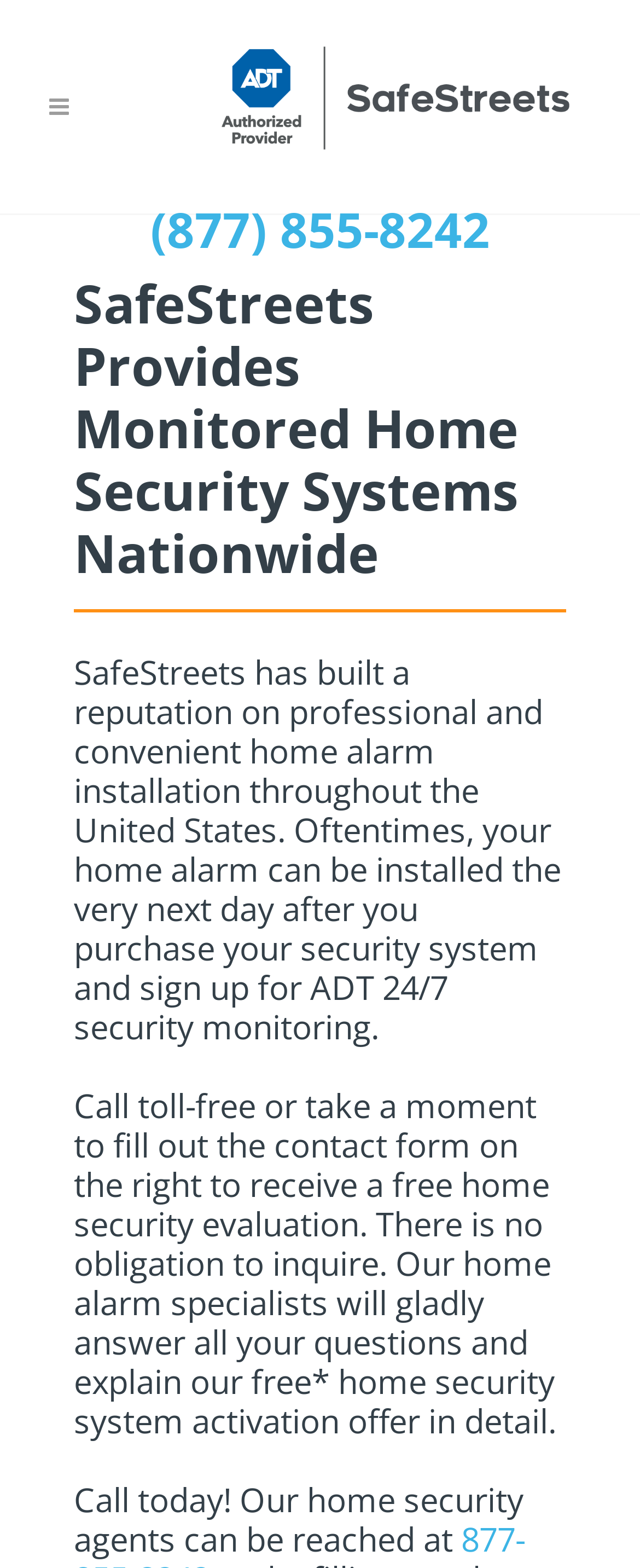Generate an in-depth caption that captures all aspects of the webpage.

The webpage is about home security installation services provided by SafeStreets, a company that partners with ADT authorized dealers. At the top left corner, there is a logo of the company. Below the logo, there is a navigation menu with five links: "Home", "ADT Security Alarm Monitoring", "Home Safety & Security Tips", "Wireless Home Security Equipment", and "Areas Served". 

On the right side of the logo, there is a phone number "(877) 855-8242" displayed prominently. 

The main content of the webpage is divided into two sections. The first section has a heading that reads "SafeStreets Provides Monitored Home Security Systems Nationwide". Below the heading, there is a paragraph of text that explains the company's reputation for professional and convenient home alarm installation throughout the United States, with the option of next-day installation. 

The second section has two paragraphs of text. The first paragraph invites visitors to call or fill out a contact form on the right to receive a free home security evaluation. The second paragraph encourages visitors to call the company's home security agents, who can be reached at the provided phone number.